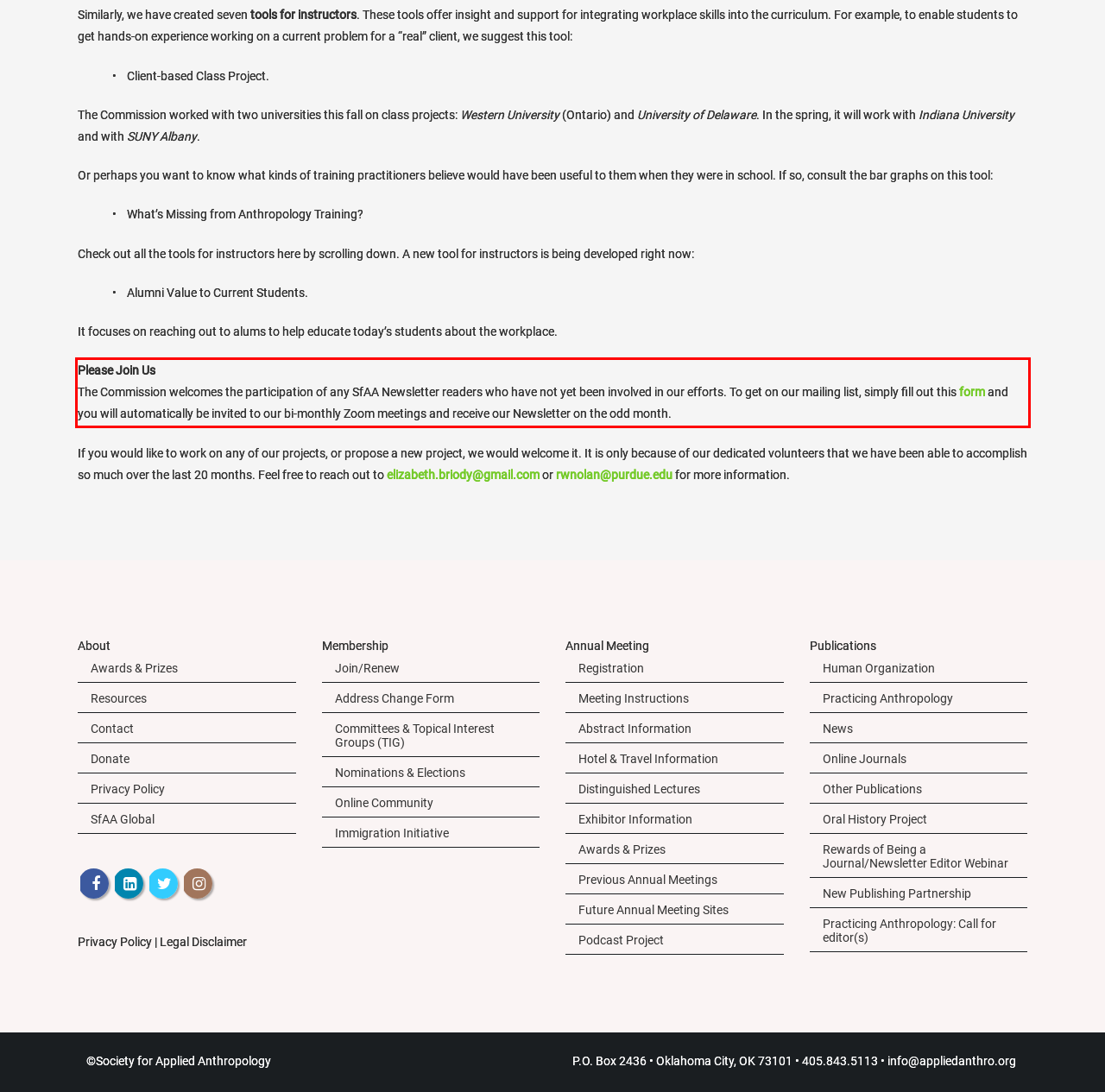Identify the red bounding box in the webpage screenshot and perform OCR to generate the text content enclosed.

Please Join Us The Commission welcomes the participation of any SfAA Newsletter readers who have not yet been involved in our efforts. To get on our mailing list, simply fill out this form and you will automatically be invited to our bi-monthly Zoom meetings and receive our Newsletter on the odd month.